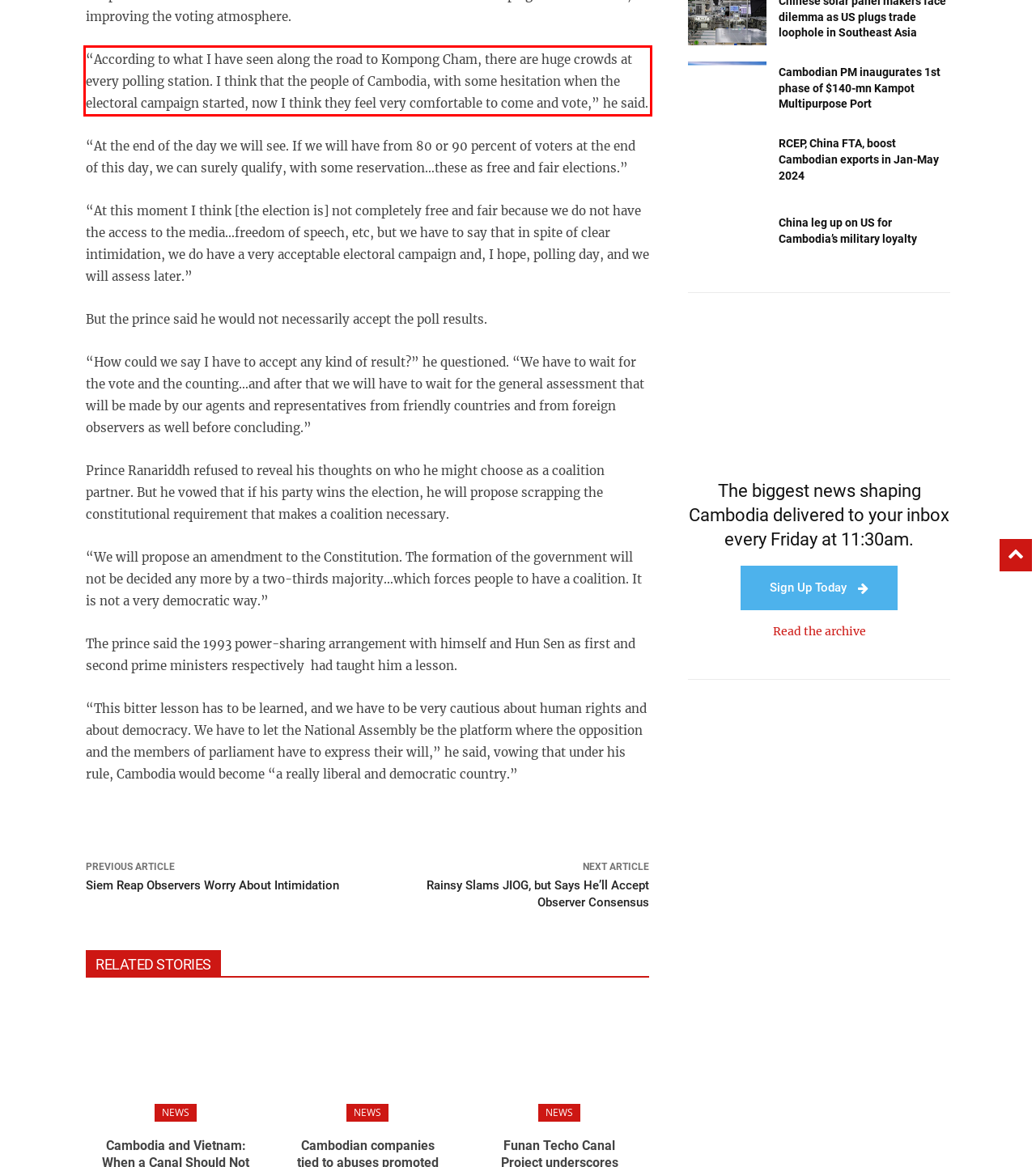Please recognize and transcribe the text located inside the red bounding box in the webpage image.

“According to what I have seen along the road to Kompong Cham, there are huge crowds at every polling station. I think that the people of Cambodia, with some hesitation when the electoral campaign started, now I think they feel very comfortable to come and vote,” he said.